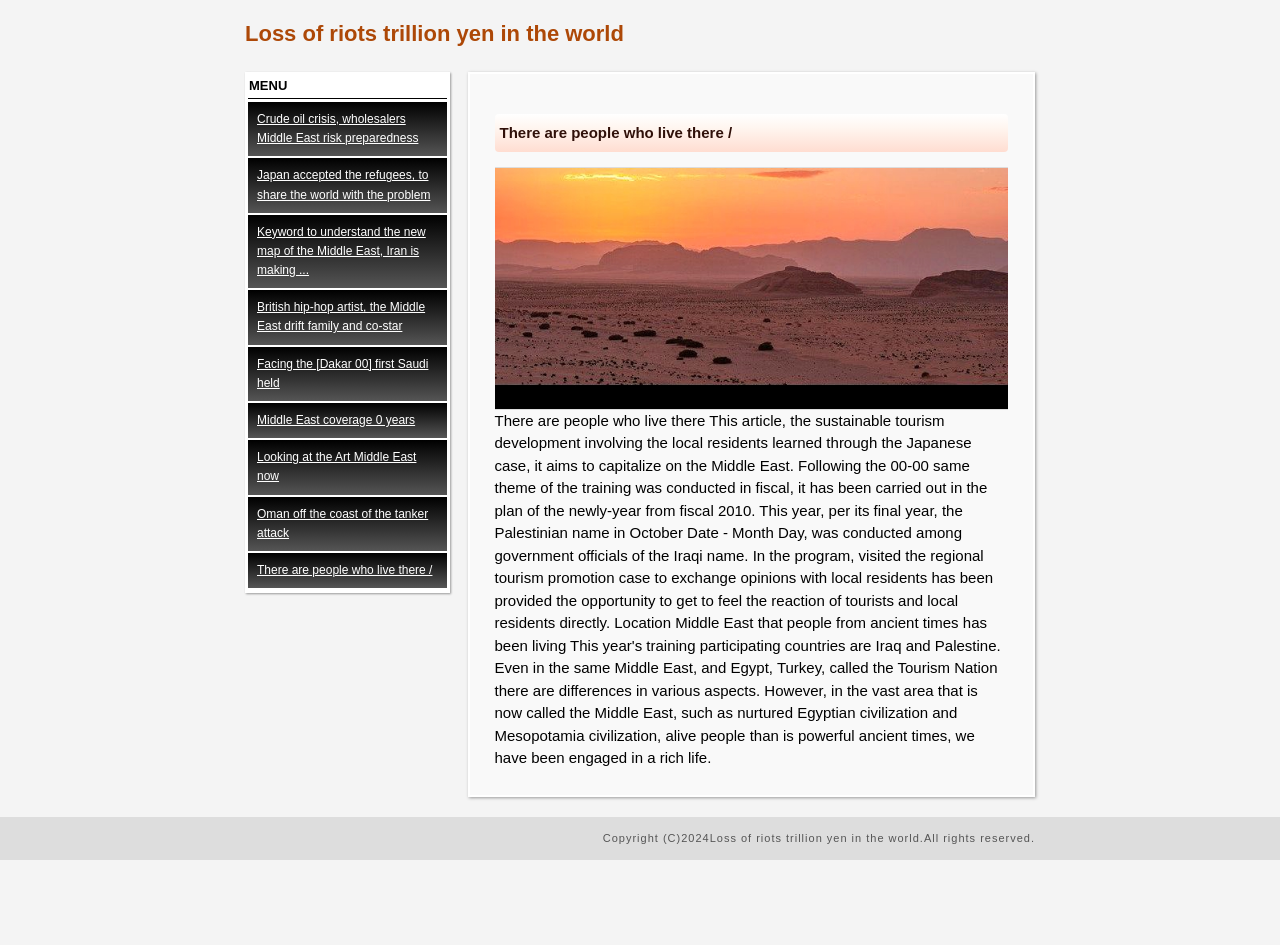Provide a thorough description of the webpage's content and layout.

The webpage appears to be a news article or blog page focused on international news, particularly related to the Middle East. The main title of the page is "There are people who live there / Loss of riots trillion yen in the world", which is also a link. Below the title, there is a large image related to the topic.

On the top-left side of the page, there is a menu section with the label "MENU". Below the menu, there are nine links to various news articles, each with a descriptive title. These links are arranged vertically, with the first link being "Crude oil crisis, wholesalers Middle East risk preparedness" and the last link being "Oman off the coast of the tanker attack". These links take up a significant portion of the page.

On the right side of the page, there is a heading with the same title as the main title, "There are people who live there /". Below this heading, there is a smaller image related to the topic.

At the bottom of the page, there is a copyright notice that reads "Copyright (C)2024Loss of riots trillion yen in the world.All rights reserved."